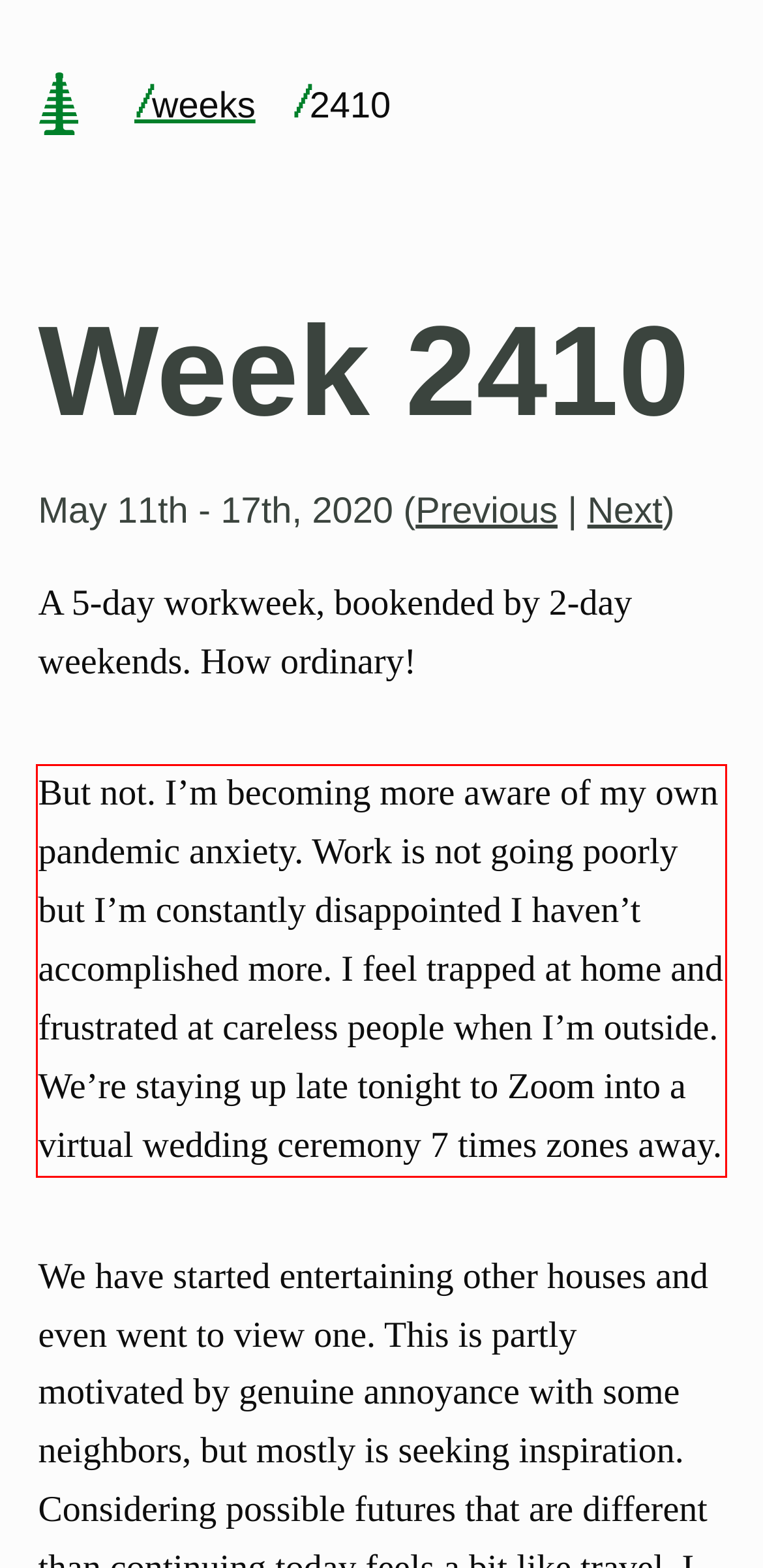Observe the screenshot of the webpage, locate the red bounding box, and extract the text content within it.

But not. I’m becoming more aware of my own pandemic anxiety. Work is not going poorly but I’m constantly disappointed I haven’t accomplished more. I feel trapped at home and frustrated at careless people when I’m outside. We’re staying up late tonight to Zoom into a virtual wedding ceremony 7 times zones away.